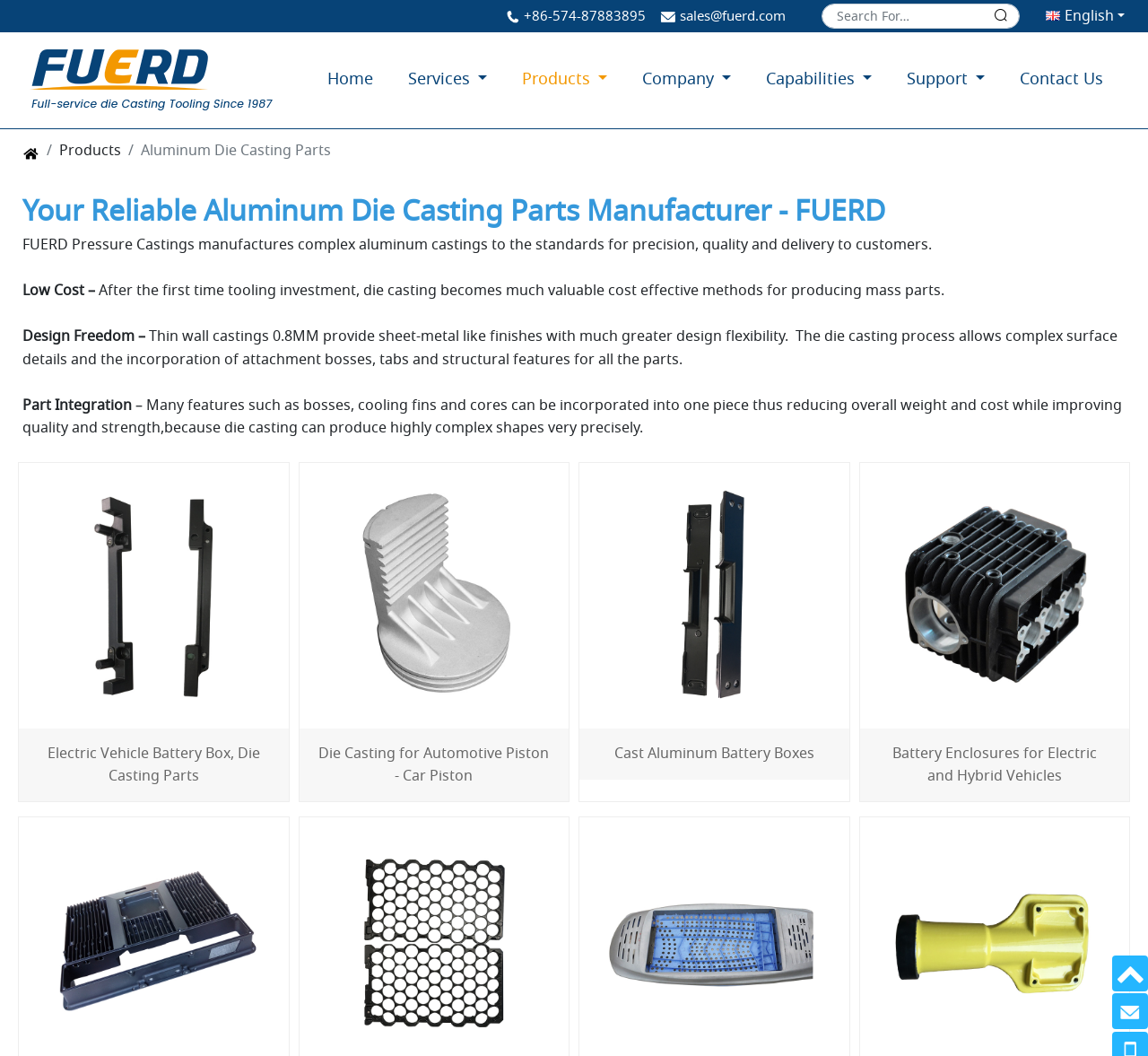Describe all the visual and textual components of the webpage comprehensively.

This webpage is about FUERD, a manufacturer of aluminum die casting parts. At the top, there is a navigation bar with links to different sections of the website, including Home, Services, Products, Company, Capabilities, and Support. Below the navigation bar, there is a breadcrumb navigation showing the current page's location.

On the top right corner, there is a phone number (+86-574-87883895) and an email address (sales@fuerd.com) for contact. Next to them, there is a search box and a button with a magnifying glass icon.

The main content of the webpage is divided into several sections. The first section has a heading that reads "Your Reliable Aluminum Die Casting Parts Manufacturer - FUERD" and a brief introduction to the company. Below the introduction, there are three paragraphs highlighting the benefits of aluminum die casting, including low cost, design freedom, and part integration.

The next section showcases different products offered by FUERD, including Electric Vehicle Battery Box, Die Casting Parts, Die Casting for Automotive Piston, Cast Aluminum Battery Boxes, and Battery Enclosures for Electric and Hybrid Vehicles. Each product has a link, an image, and a brief description.

At the bottom of the webpage, there is a "Back To Top" button.